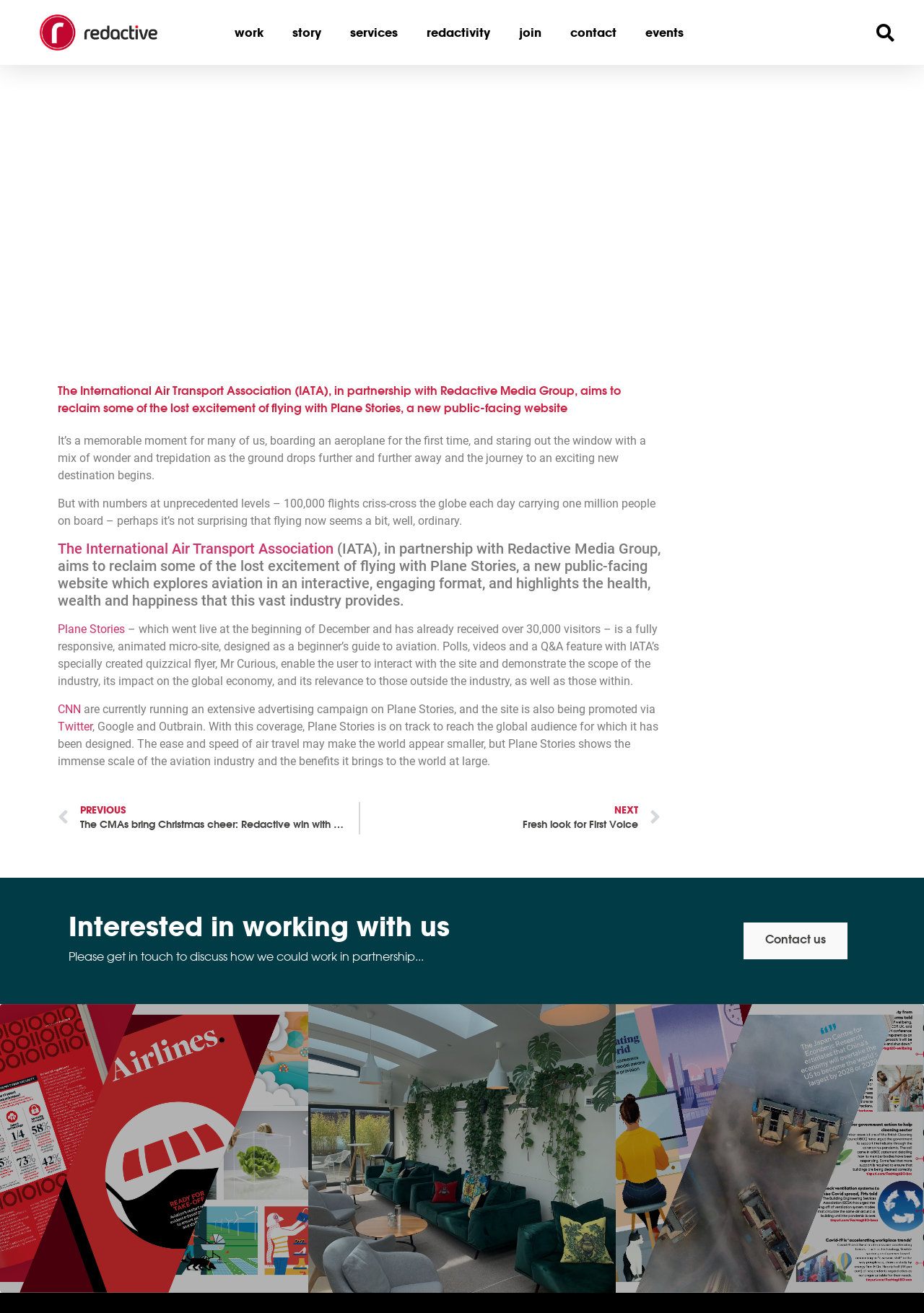Pinpoint the bounding box coordinates of the element to be clicked to execute the instruction: "Click on the 'work' link".

[0.238, 0.012, 0.3, 0.037]